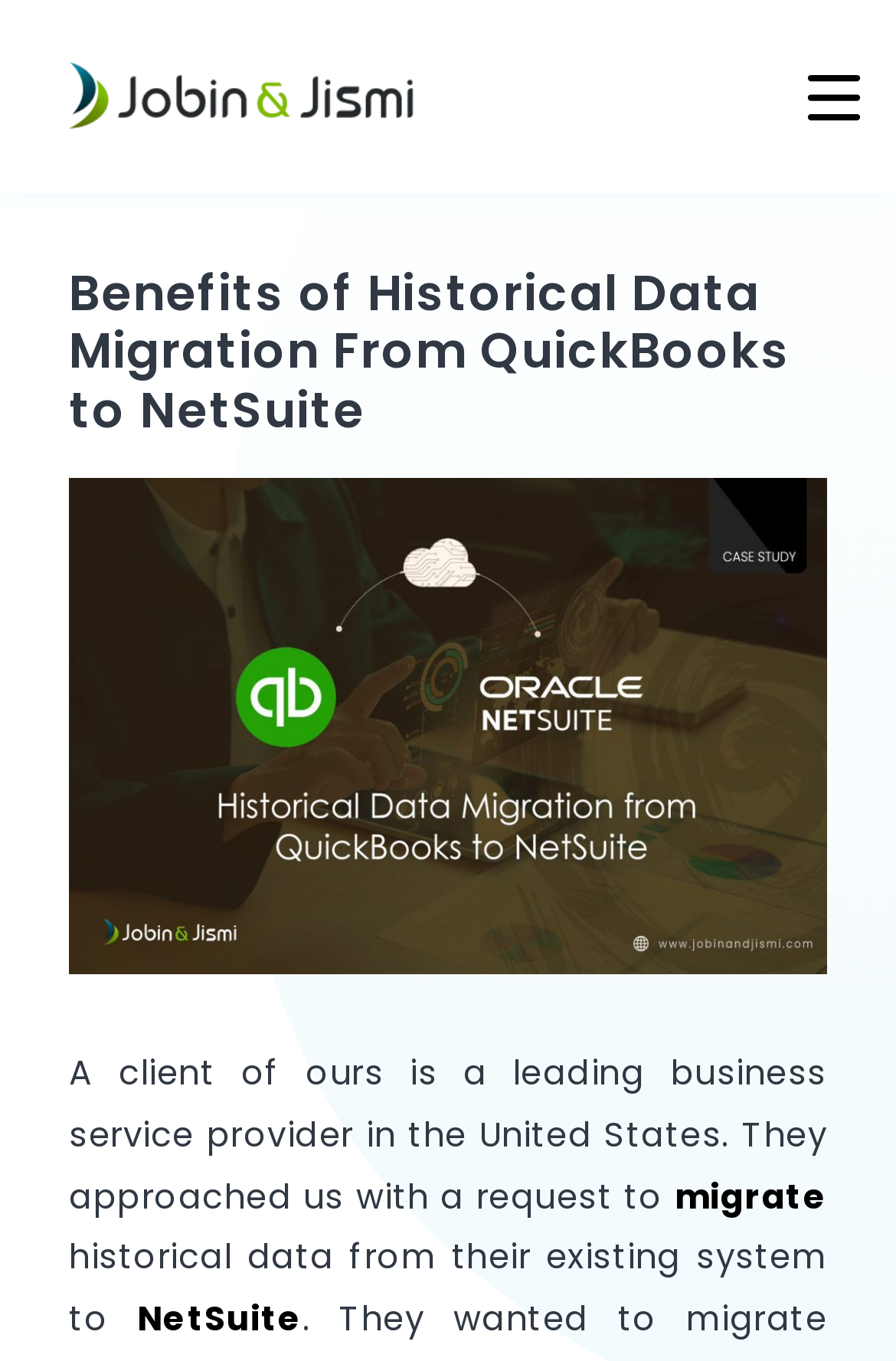What is the current system of the client?
Examine the webpage screenshot and provide an in-depth answer to the question.

The webpage is about migrating historical data from QuickBooks to NetSuite, so it can be inferred that the current system of the client is QuickBooks.